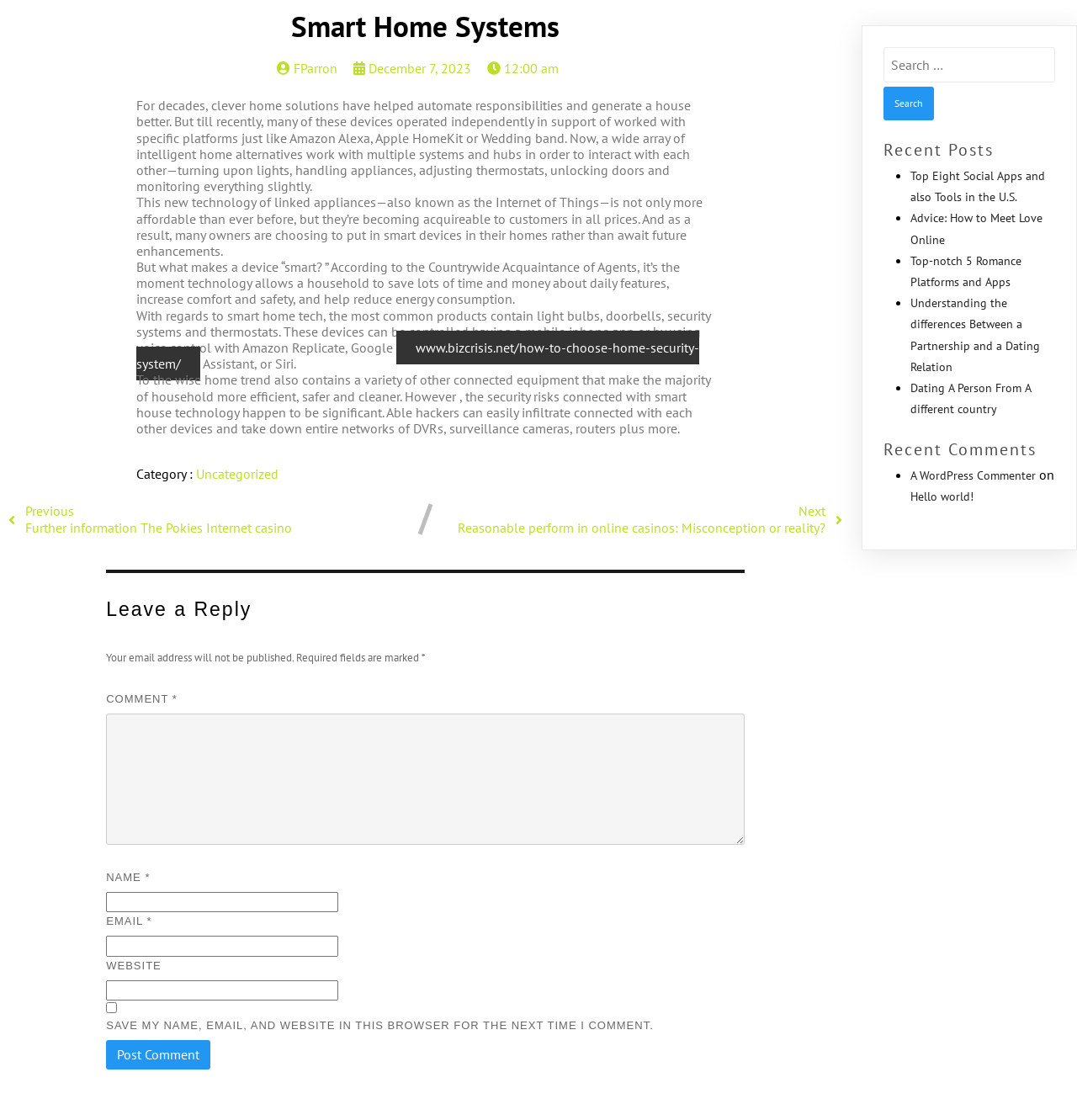Please provide the bounding box coordinates for the element that needs to be clicked to perform the following instruction: "Leave a comment". The coordinates should be given as four float numbers between 0 and 1, i.e., [left, top, right, bottom].

[0.099, 0.637, 0.691, 0.754]